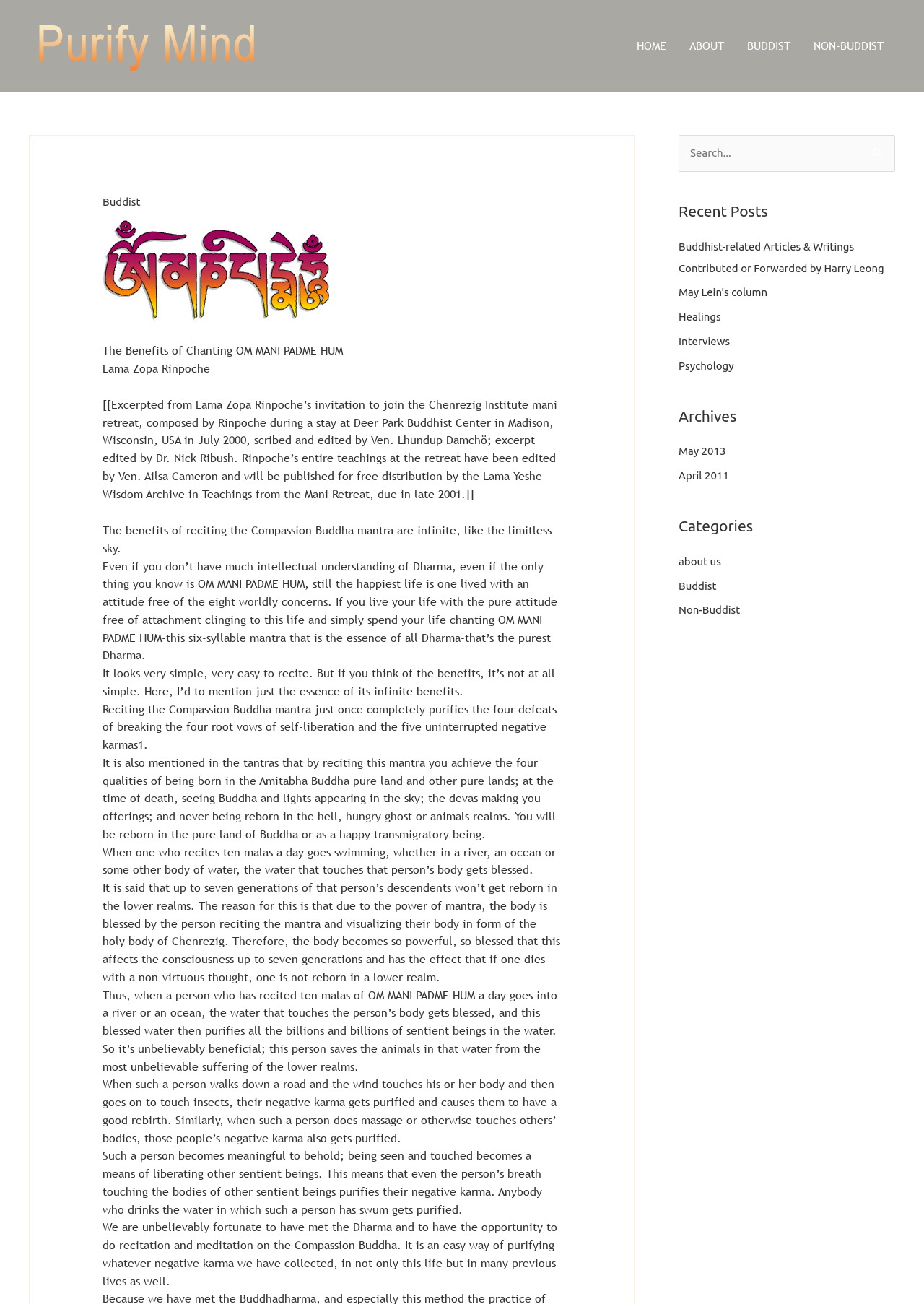Pinpoint the bounding box coordinates of the clickable area needed to execute the instruction: "Read the 'Buddist' article". The coordinates should be specified as four float numbers between 0 and 1, i.e., [left, top, right, bottom].

[0.111, 0.15, 0.152, 0.16]